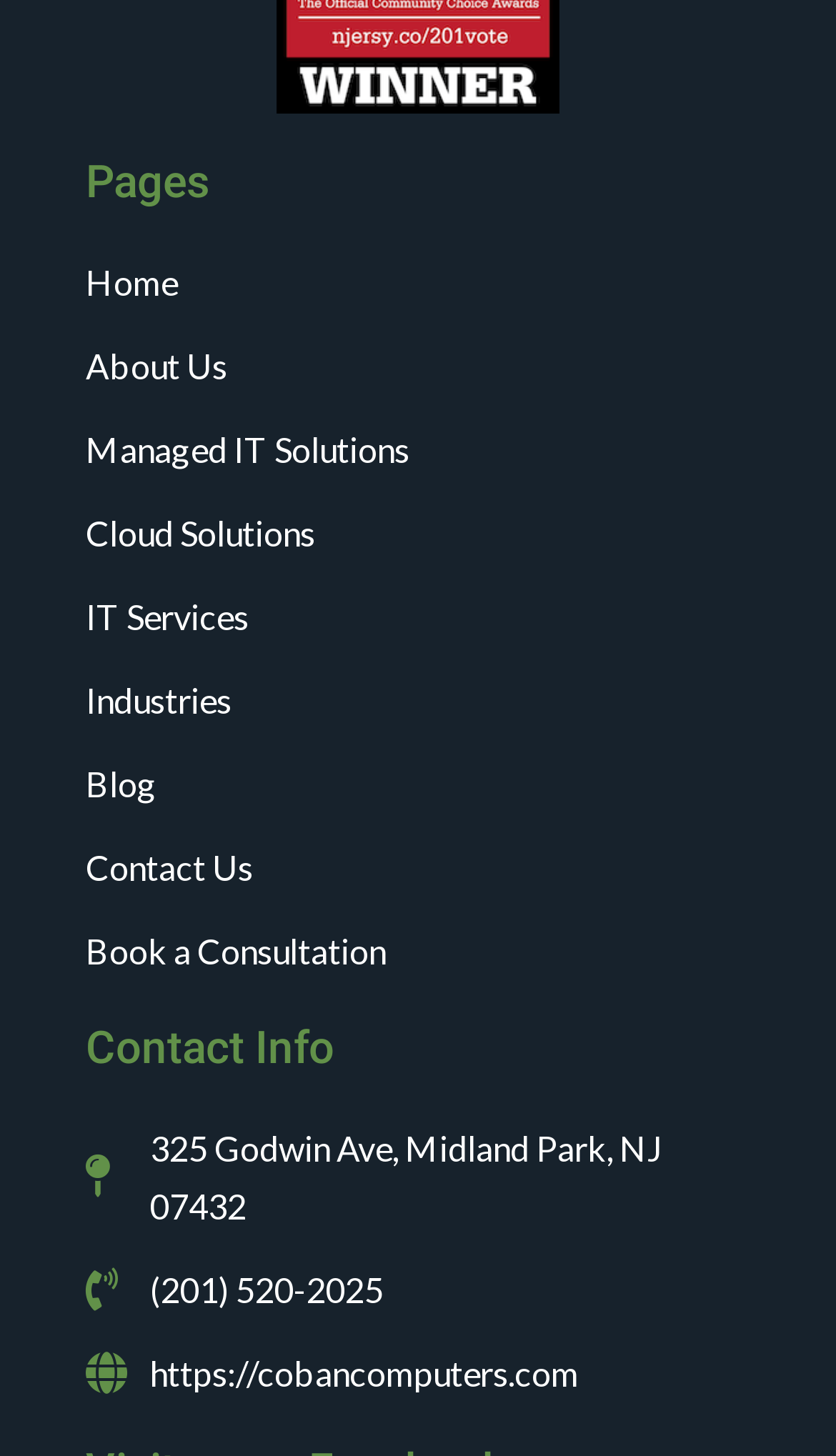Could you find the bounding box coordinates of the clickable area to complete this instruction: "book a consultation"?

[0.103, 0.633, 0.462, 0.672]